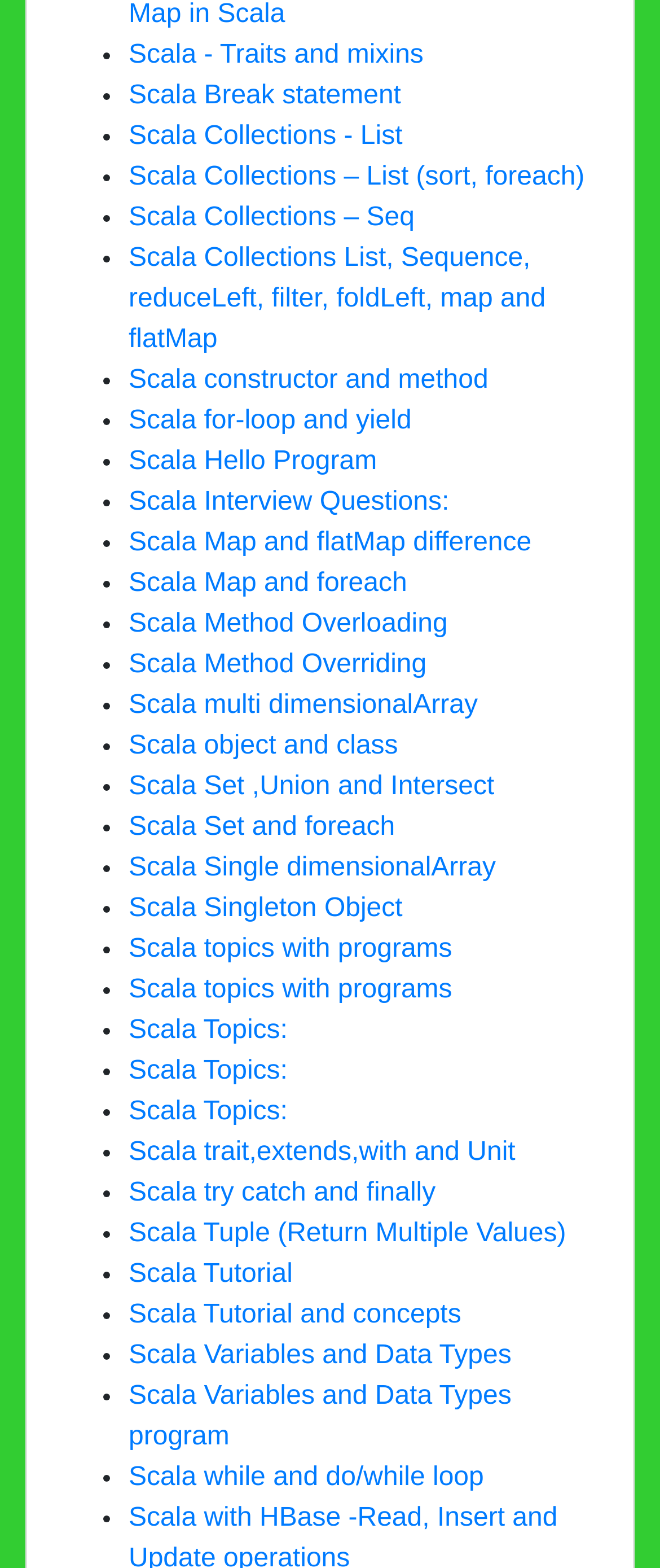Given the webpage screenshot and the description, determine the bounding box coordinates (top-left x, top-left y, bottom-right x, bottom-right y) that define the location of the UI element matching this description: Scala Map and flatMap difference

[0.195, 0.337, 0.805, 0.355]